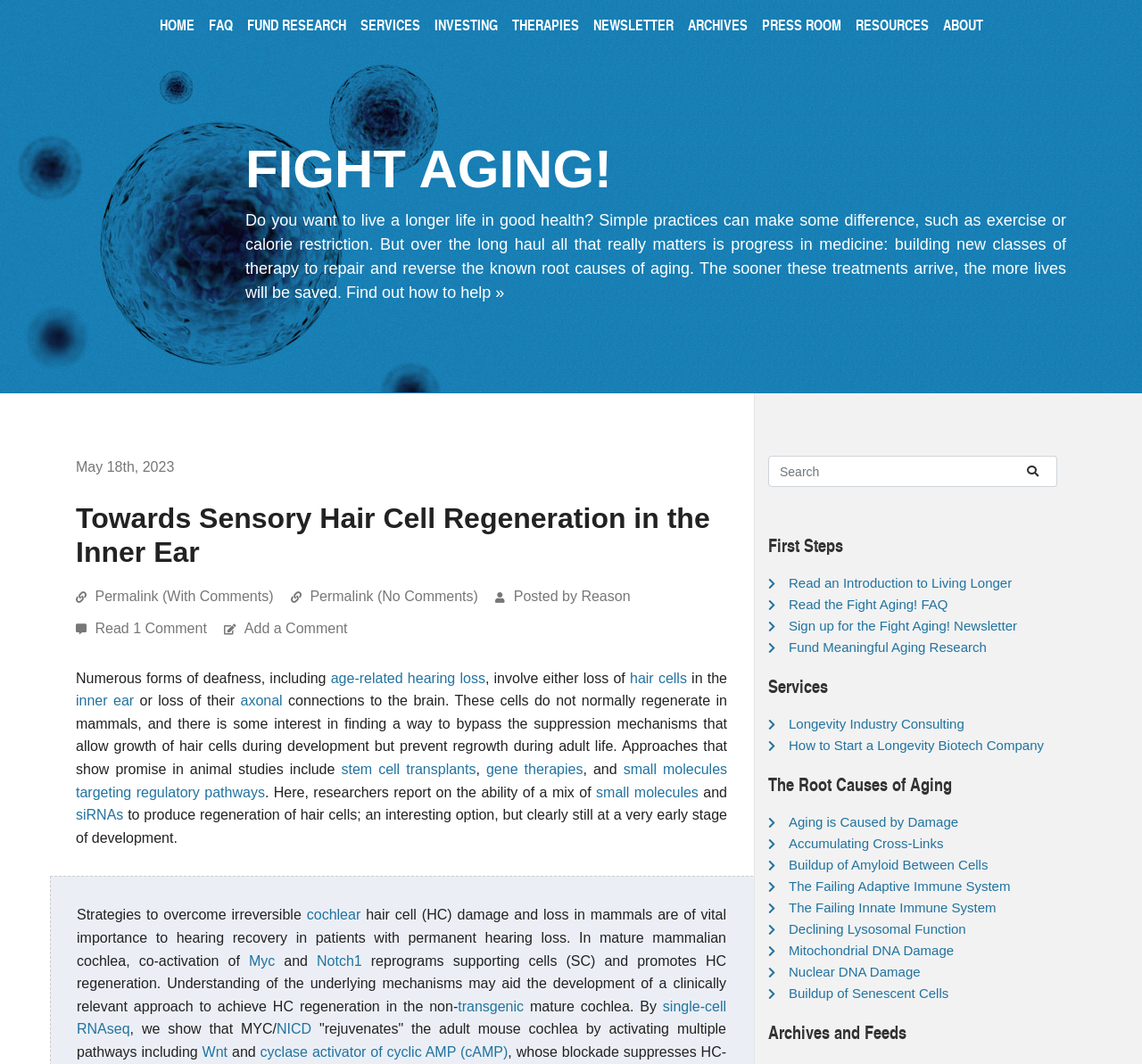What is the goal of the 'Strategies to overcome irreversible cochlear hair cell damage' research?
Refer to the image and provide a detailed answer to the question.

The research mentioned in the article aims to develop strategies to overcome irreversible cochlear hair cell damage, with the ultimate goal of achieving hearing recovery in patients with permanent hearing loss.